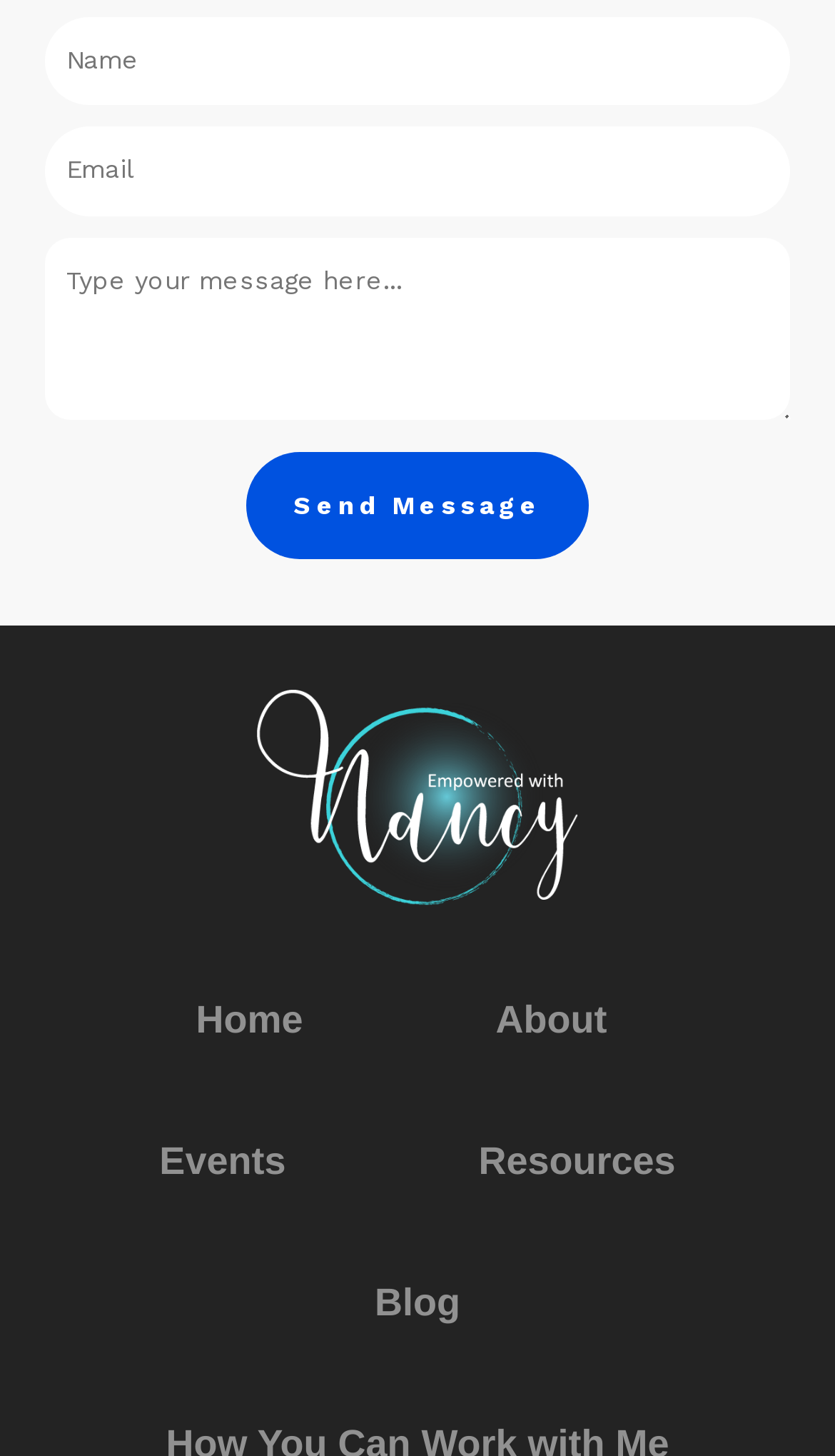From the screenshot, find the bounding box of the UI element matching this description: "name="mapping_textarea_943" placeholder="Type your message here..."". Supply the bounding box coordinates in the form [left, top, right, bottom], each a float between 0 and 1.

[0.054, 0.163, 0.946, 0.288]